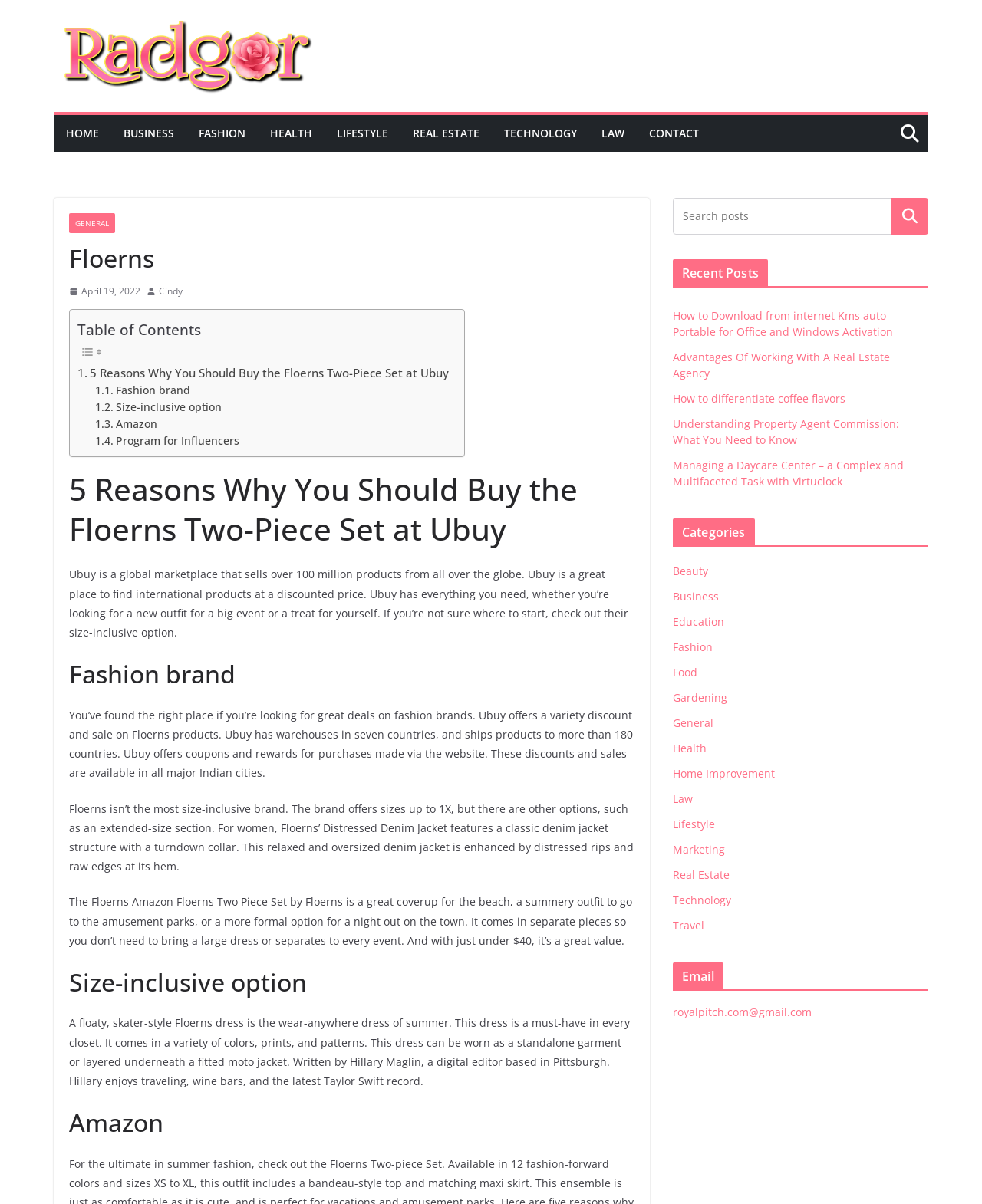Identify the bounding box coordinates of the region that should be clicked to execute the following instruction: "Explore the 'Fashion' category".

[0.685, 0.531, 0.726, 0.543]